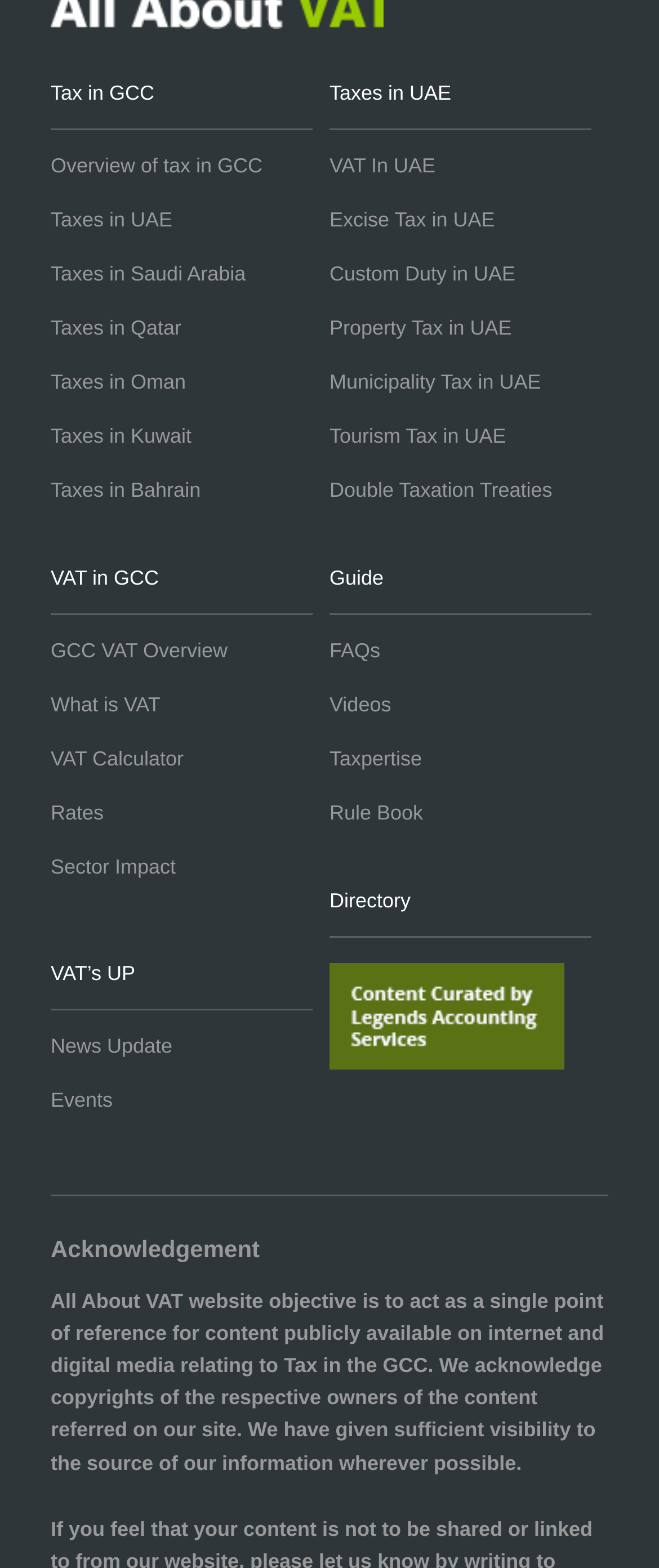Can you determine the bounding box coordinates of the area that needs to be clicked to fulfill the following instruction: "Explore 'News Update'"?

[0.077, 0.65, 0.449, 0.685]